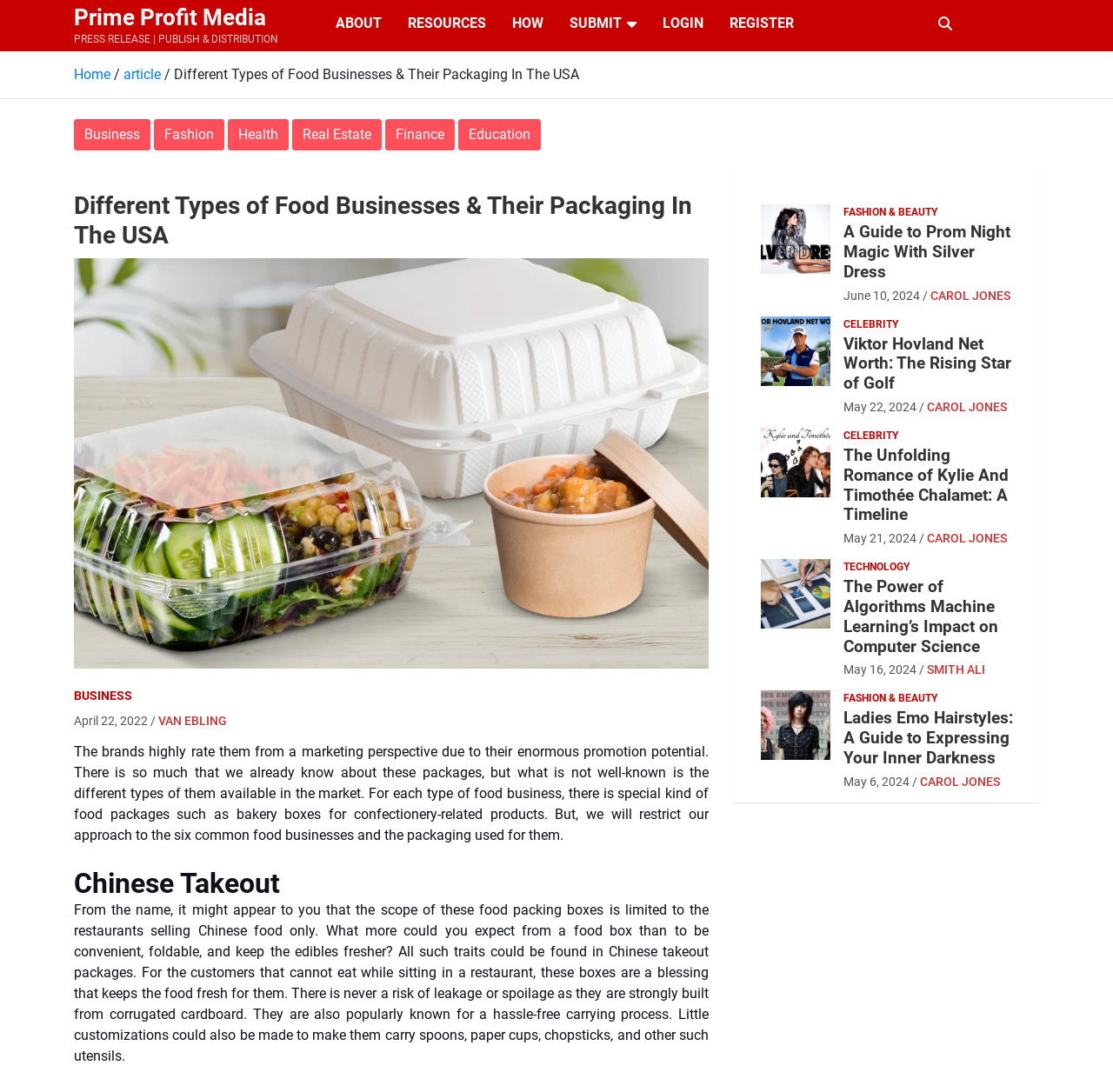What is the topic of the article with the heading 'The Unfolding Romance of Kylie And Timothée Chalamet: A Timeline'?
Using the image, provide a detailed and thorough answer to the question.

I determined the answer by looking at the category link 'CELEBRITY' above the heading 'The Unfolding Romance of Kylie And Timothée Chalamet: A Timeline', which suggests that the article is about a celebrity topic.